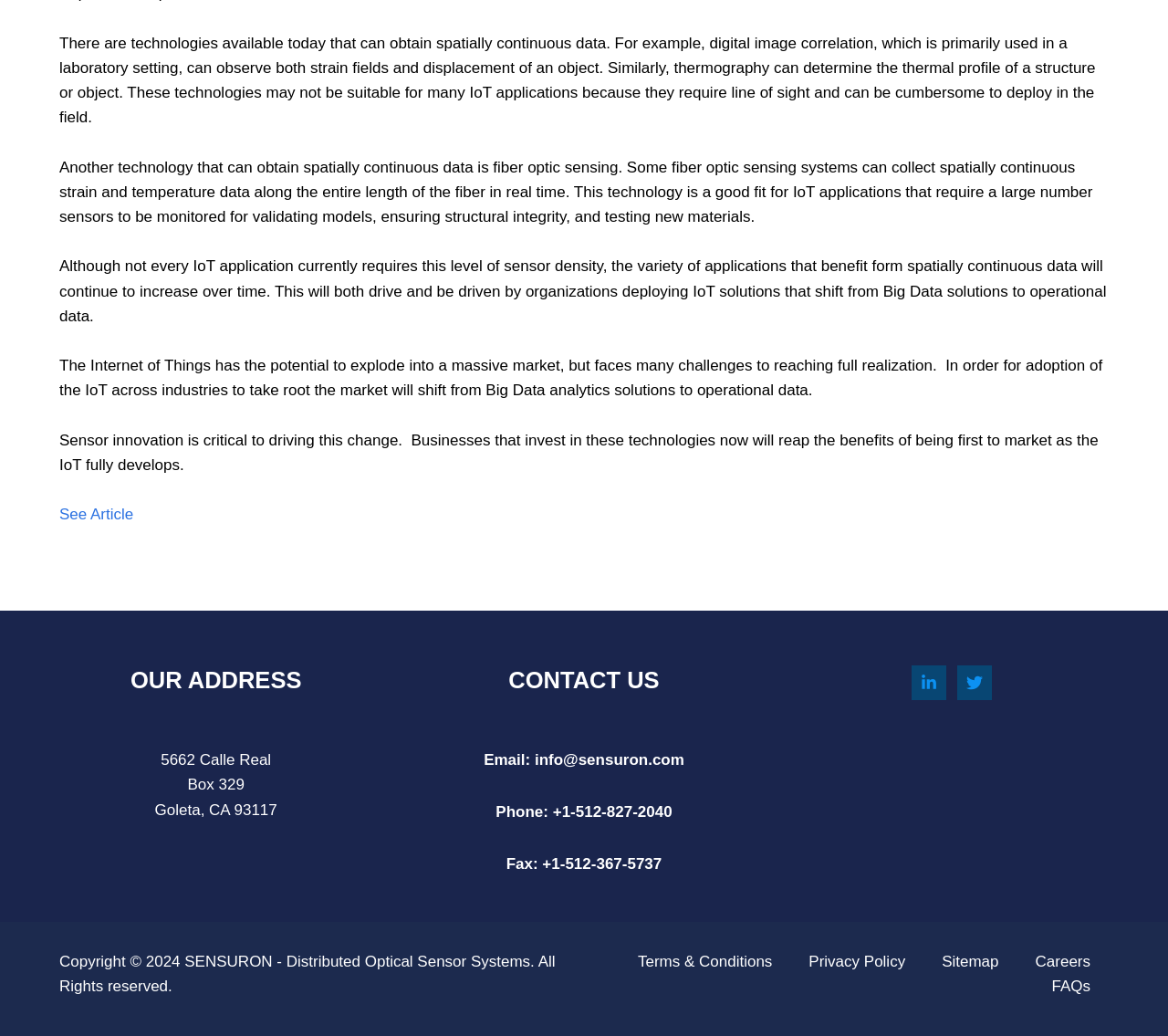Find the bounding box coordinates of the element you need to click on to perform this action: 'Click on 'See Article''. The coordinates should be represented by four float values between 0 and 1, in the format [left, top, right, bottom].

[0.051, 0.488, 0.114, 0.505]